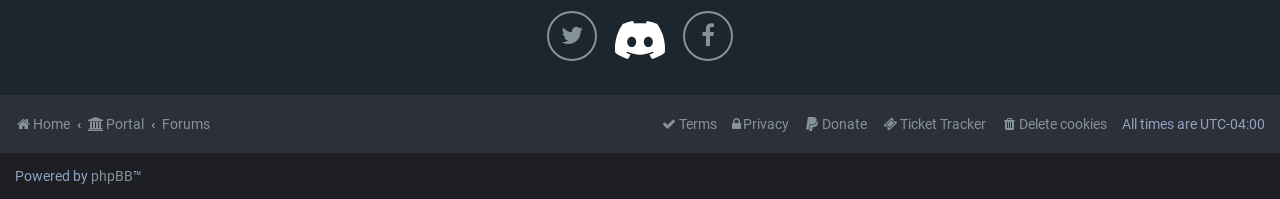What is the text next to the 'UTC-4' element?
Offer a detailed and full explanation in response to the question.

I found the element with ID 123, which is a generic element with the text 'UTC-4'. Then, I looked at its child element with ID 319, which is a StaticText element with the text 'UTC-04:00'.